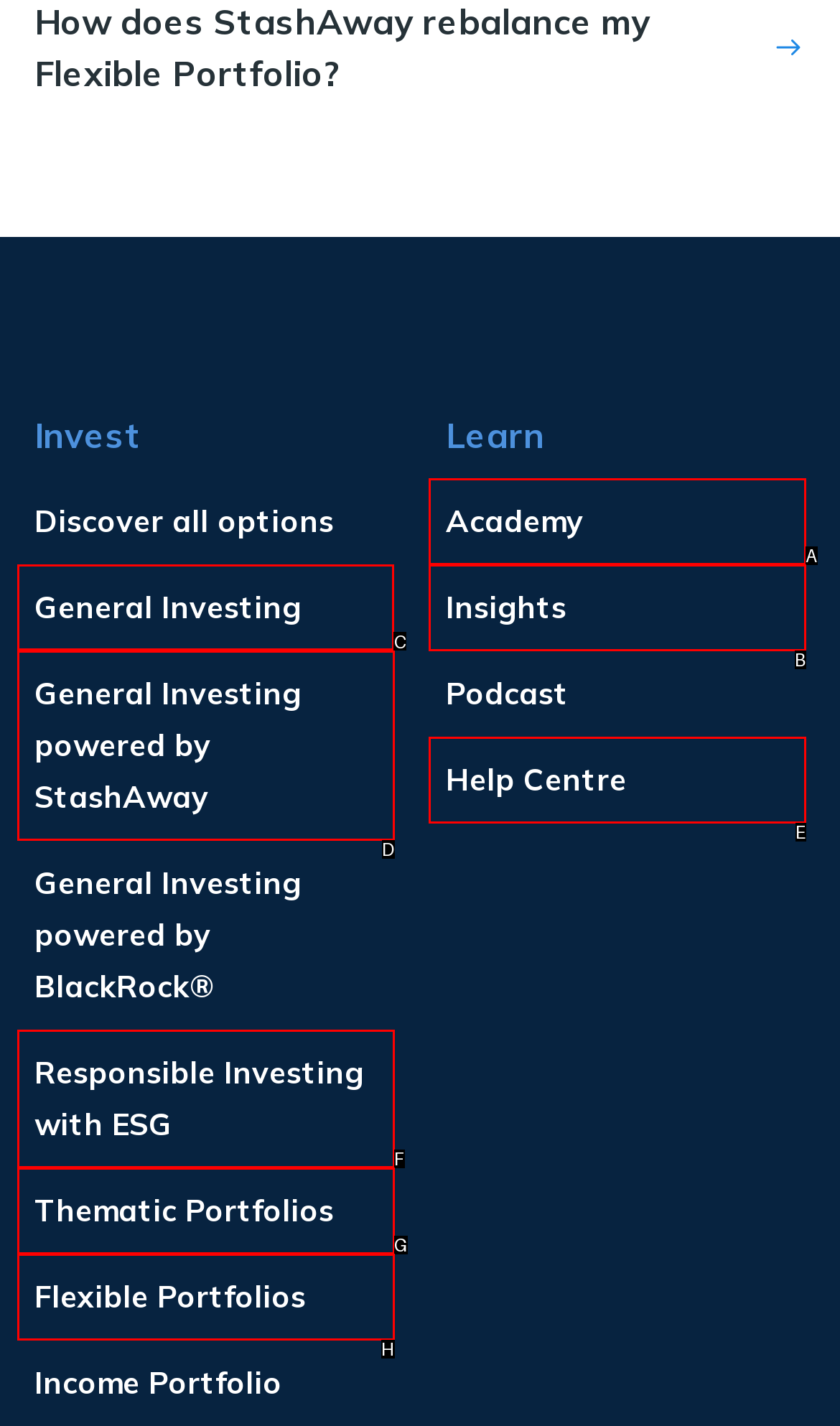What letter corresponds to the UI element to complete this task: Explore General Investing
Answer directly with the letter.

C